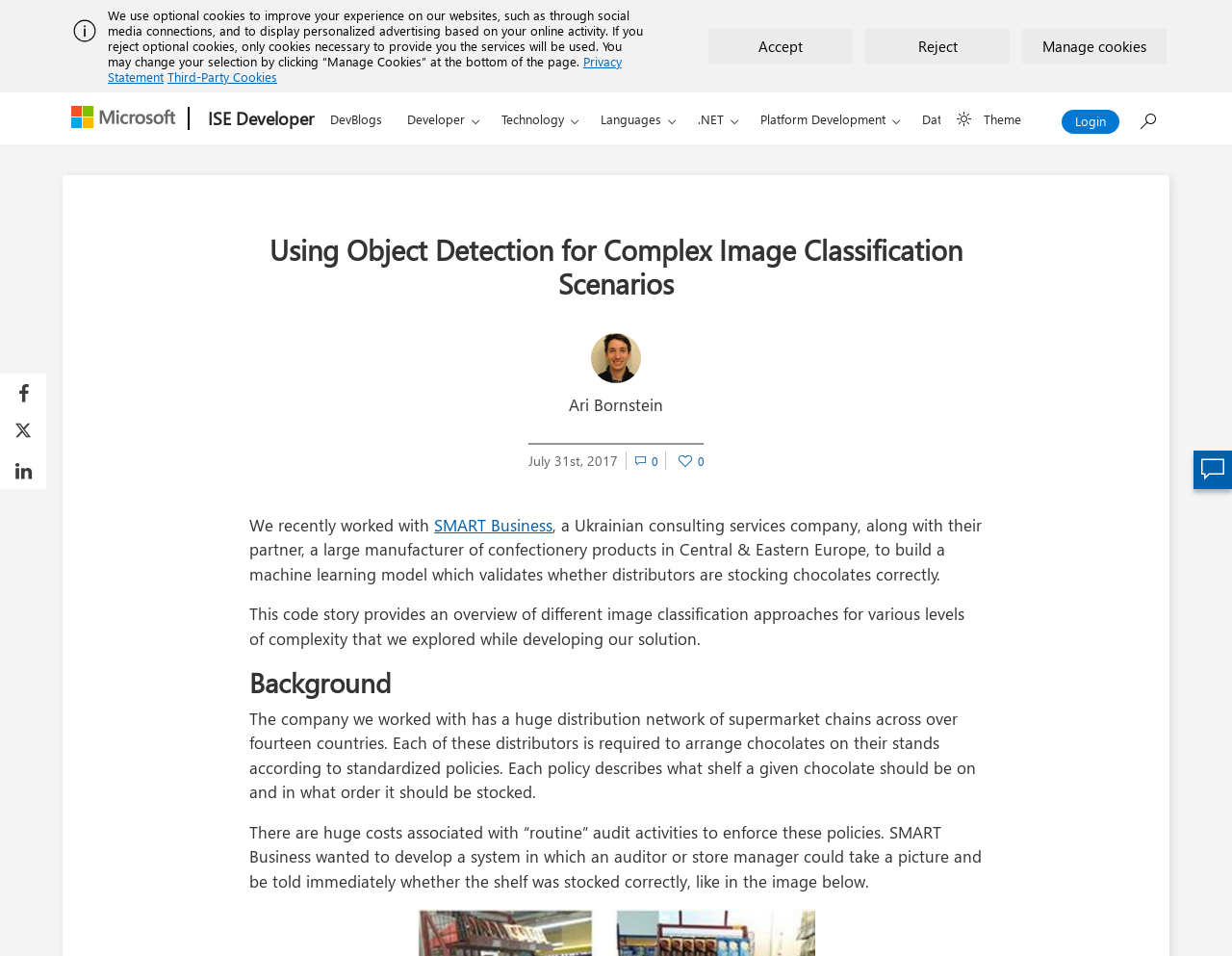Pinpoint the bounding box coordinates of the element you need to click to execute the following instruction: "Click on Microsoft". The bounding box should be represented by four float numbers between 0 and 1, in the format [left, top, right, bottom].

[0.05, 0.098, 0.147, 0.152]